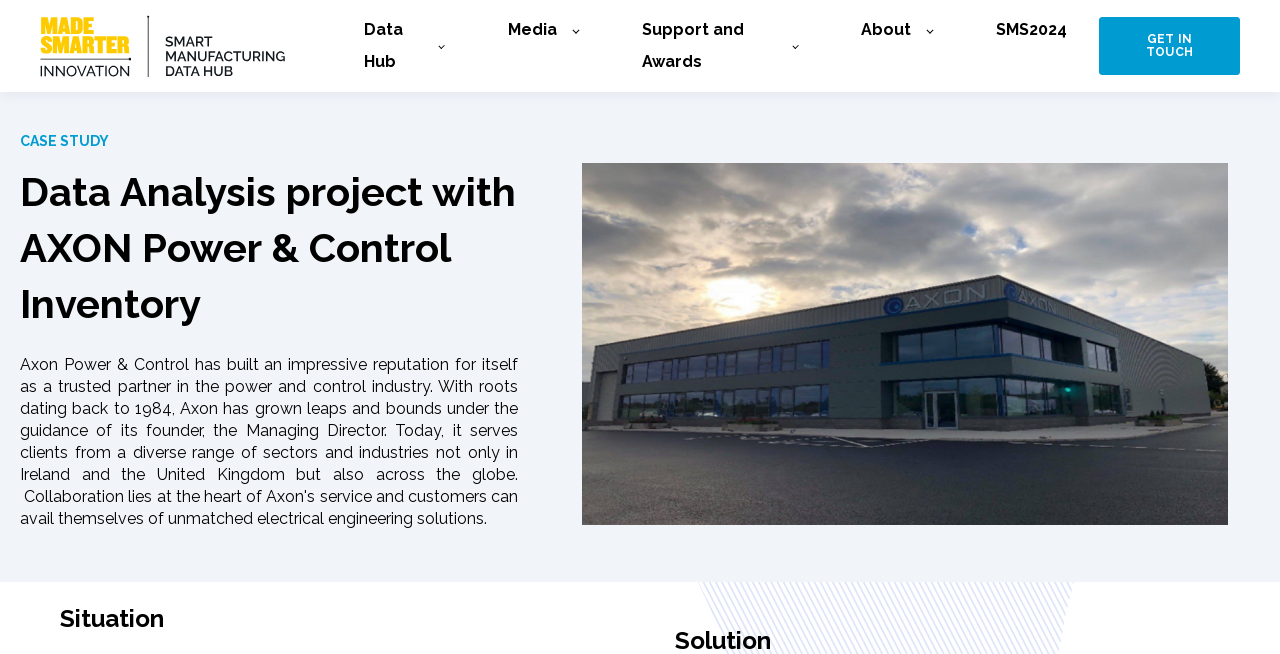What is the title of the case study on the webpage?
Look at the image and provide a short answer using one word or a phrase.

Data Analysis project with AXON Power & Control Inventory